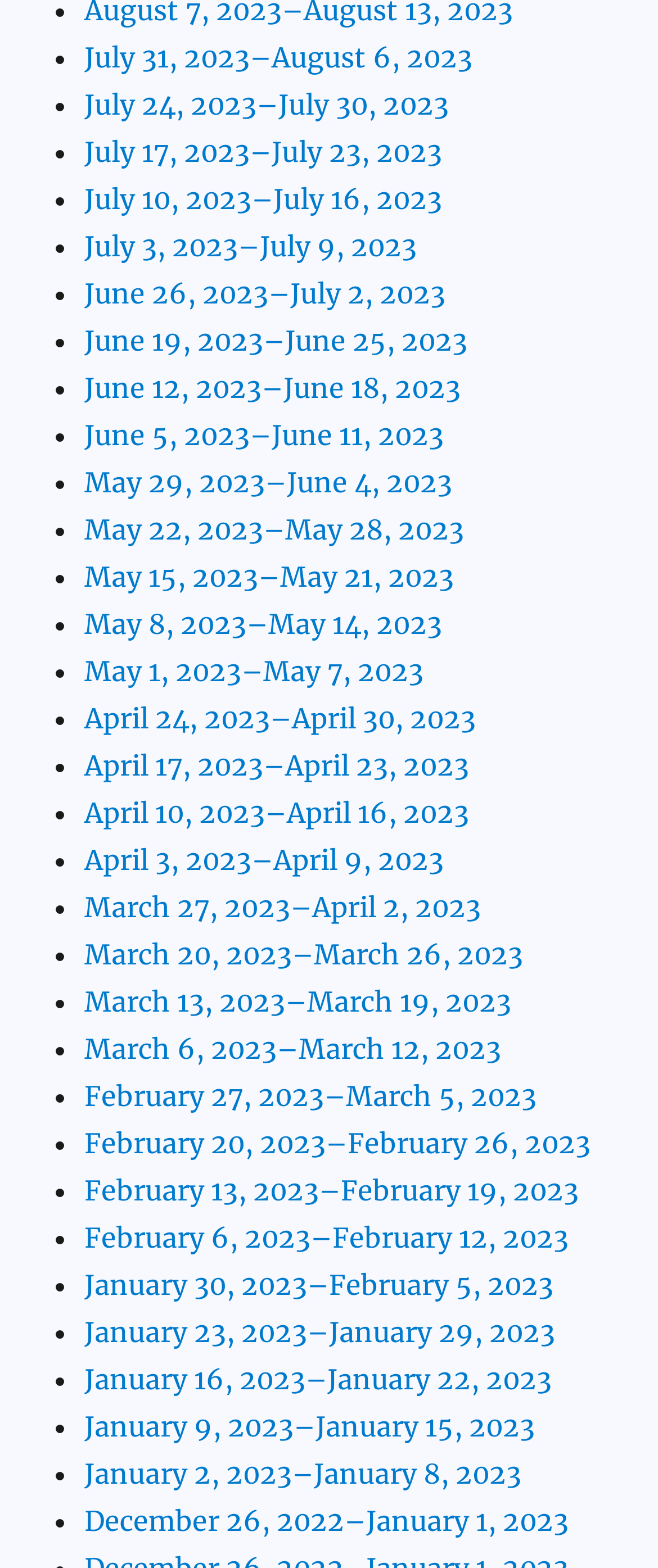Pinpoint the bounding box coordinates of the clickable area needed to execute the instruction: "View January 2, 2023–January 8, 2023". The coordinates should be specified as four float numbers between 0 and 1, i.e., [left, top, right, bottom].

[0.128, 0.929, 0.792, 0.95]